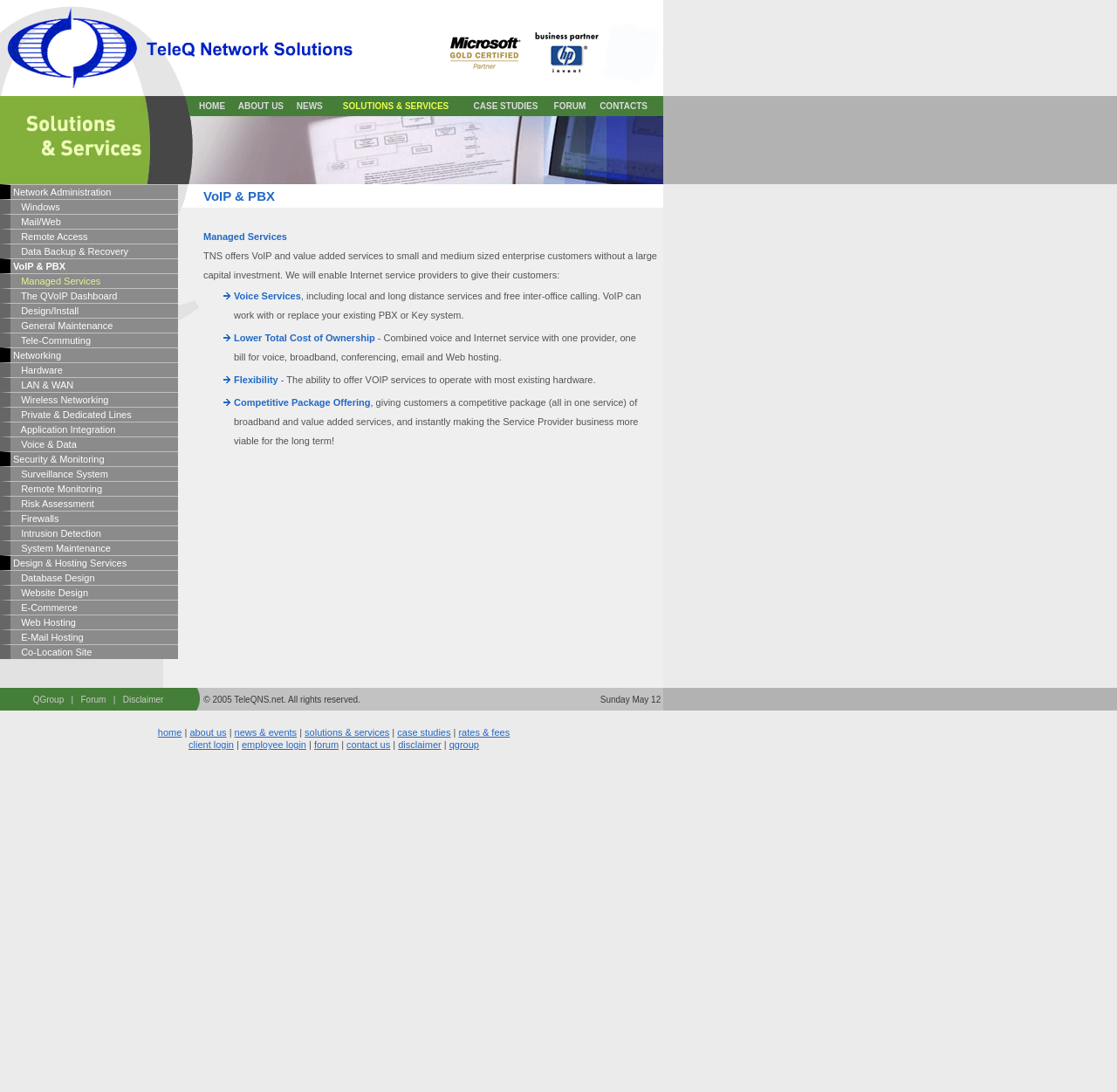What is the benefit of using VoIP services?
Provide a one-word or short-phrase answer based on the image.

Lower Total Cost of Ownership